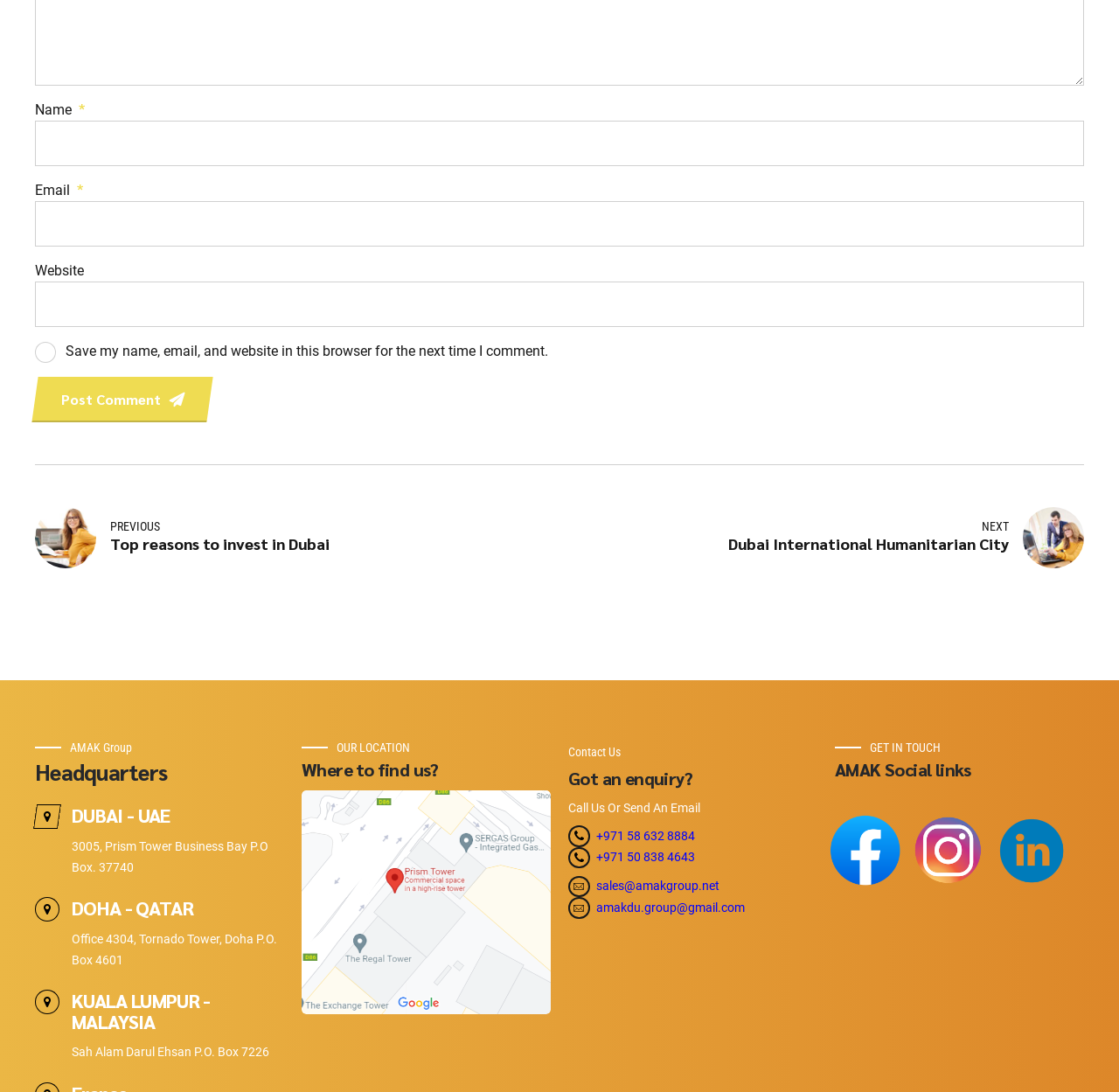Locate the UI element described by Post Comment in the provided webpage screenshot. Return the bounding box coordinates in the format (top-left x, top-left y, bottom-right x, bottom-right y), ensuring all values are between 0 and 1.

[0.028, 0.345, 0.19, 0.387]